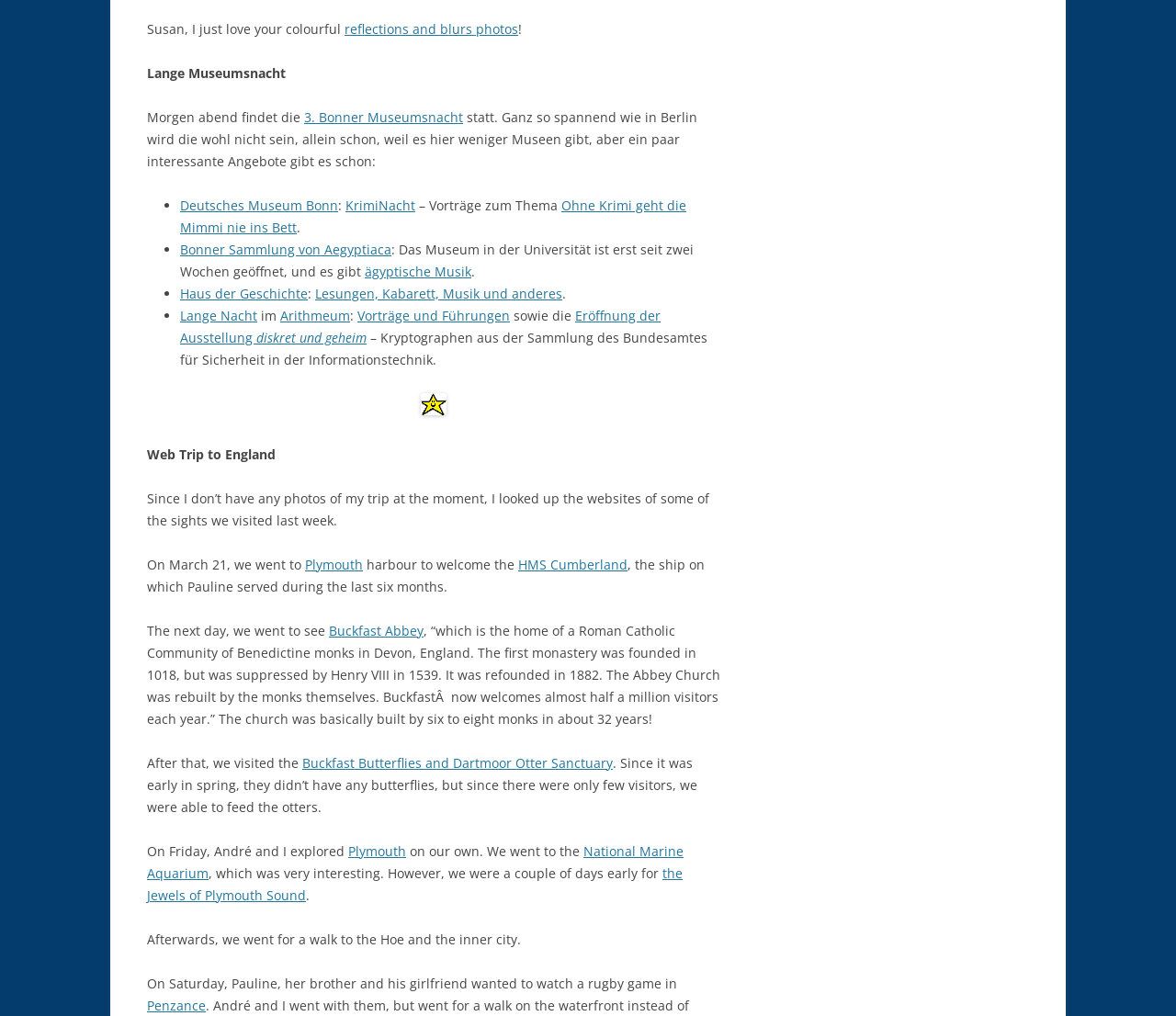Bounding box coordinates are given in the format (top-left x, top-left y, bottom-right x, bottom-right y). All values should be floating point numbers between 0 and 1. Provide the bounding box coordinate for the UI element described as: ägyptische Musik

[0.31, 0.259, 0.401, 0.276]